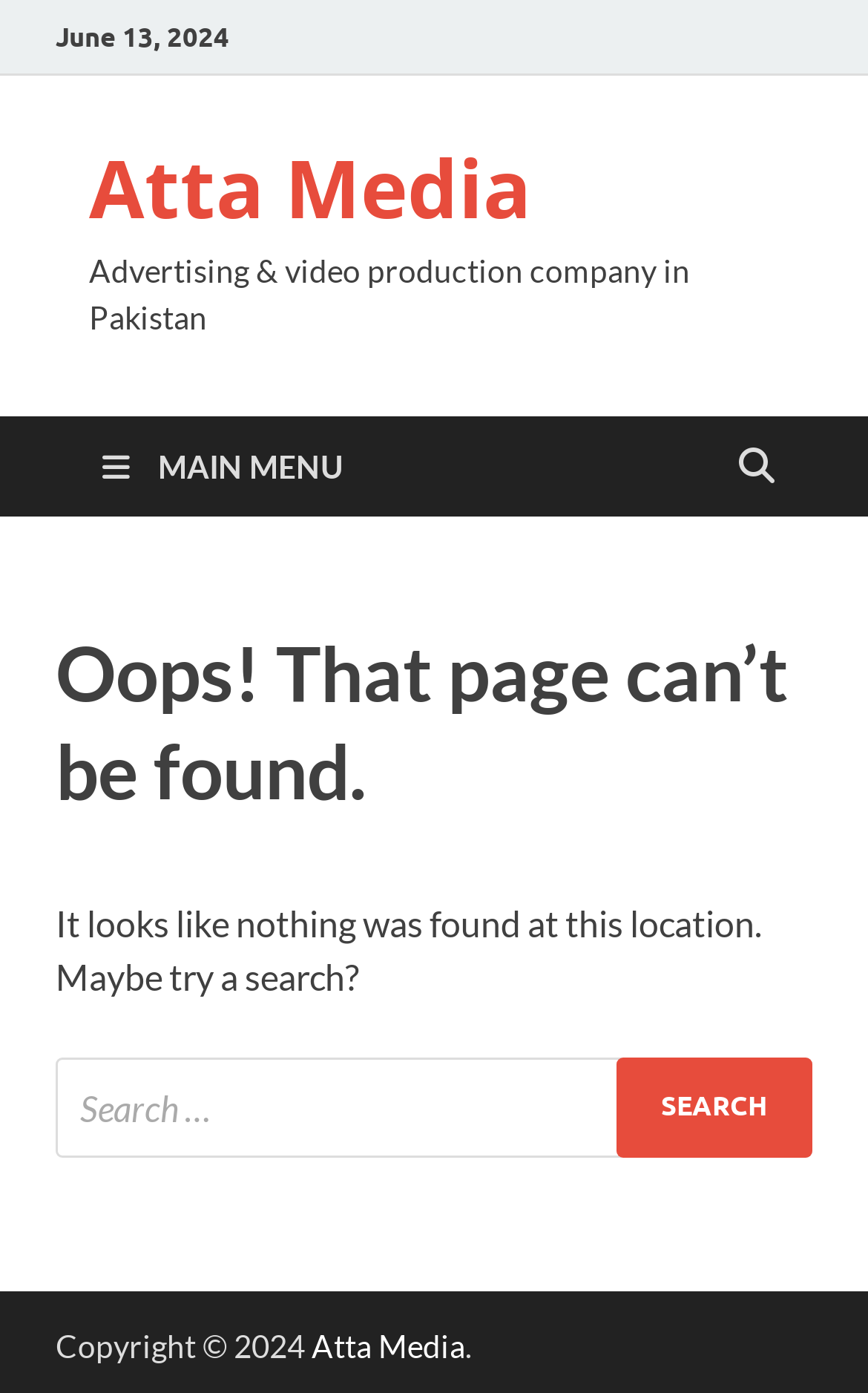Identify the bounding box for the described UI element. Provide the coordinates in (top-left x, top-left y, bottom-right x, bottom-right y) format with values ranging from 0 to 1: parent_node: Search for: value="Search"

[0.71, 0.759, 0.936, 0.831]